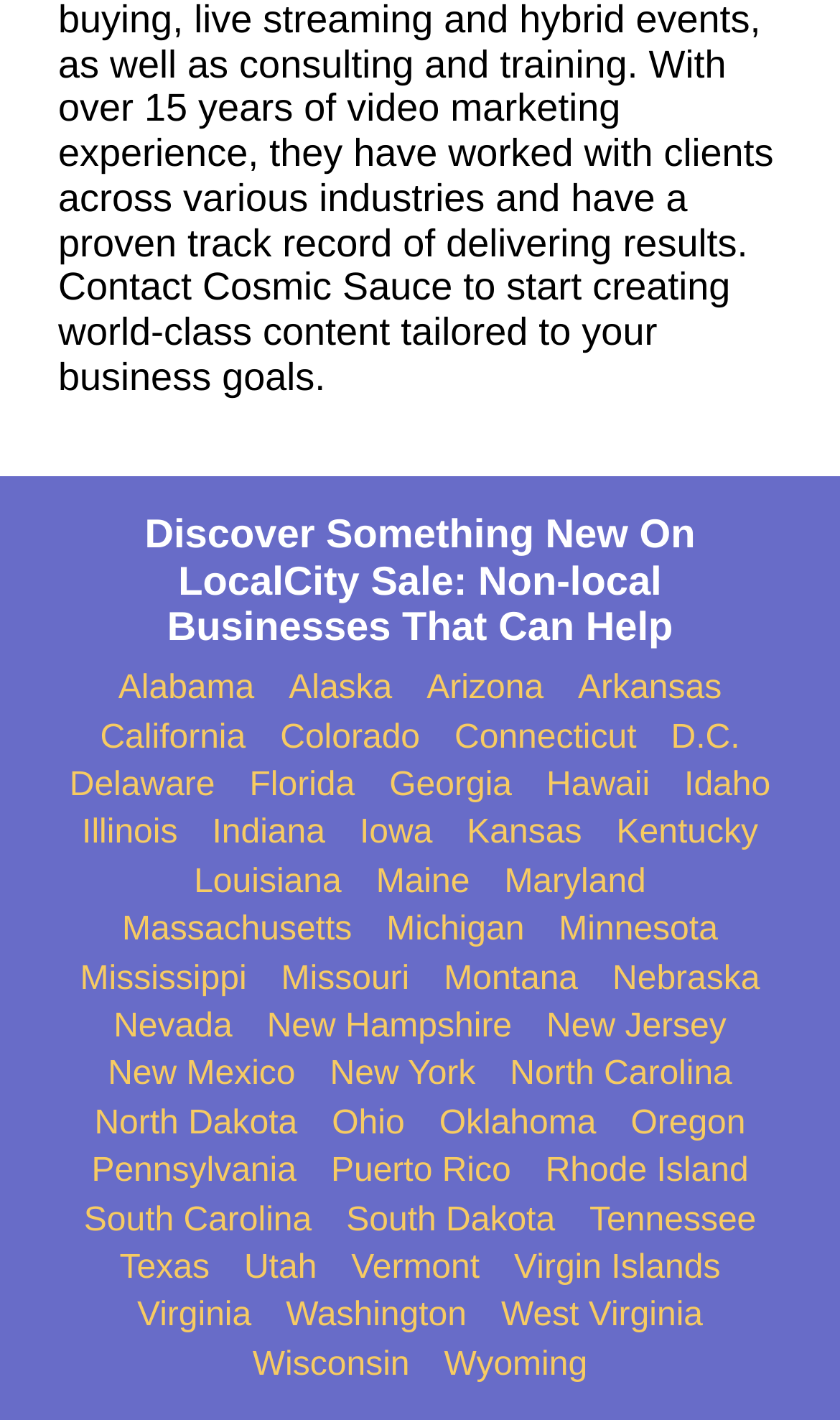Consider the image and give a detailed and elaborate answer to the question: 
Can I find local businesses in a specific state on this webpage?

The webpage title mentions 'Discover Something New On LocalCity Sale: Non-local Businesses That Can Help', and the presence of links for each state suggests that I can find local businesses in a specific state on this webpage.